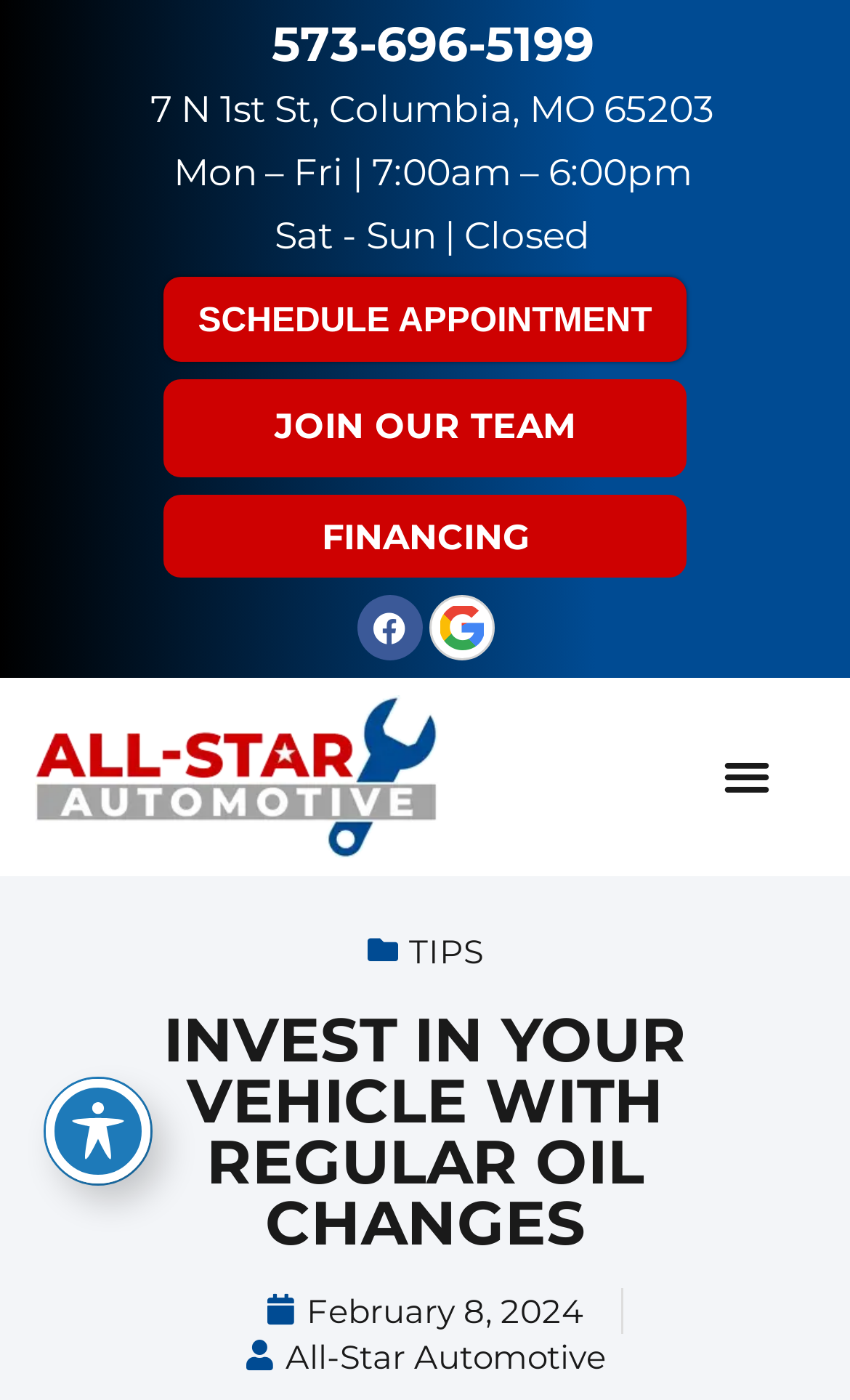Please determine the bounding box coordinates for the UI element described here. Use the format (top-left x, top-left y, bottom-right x, bottom-right y) with values bounded between 0 and 1: aria-label="Toggle Accessibility Toolbar"

[0.054, 0.771, 0.177, 0.845]